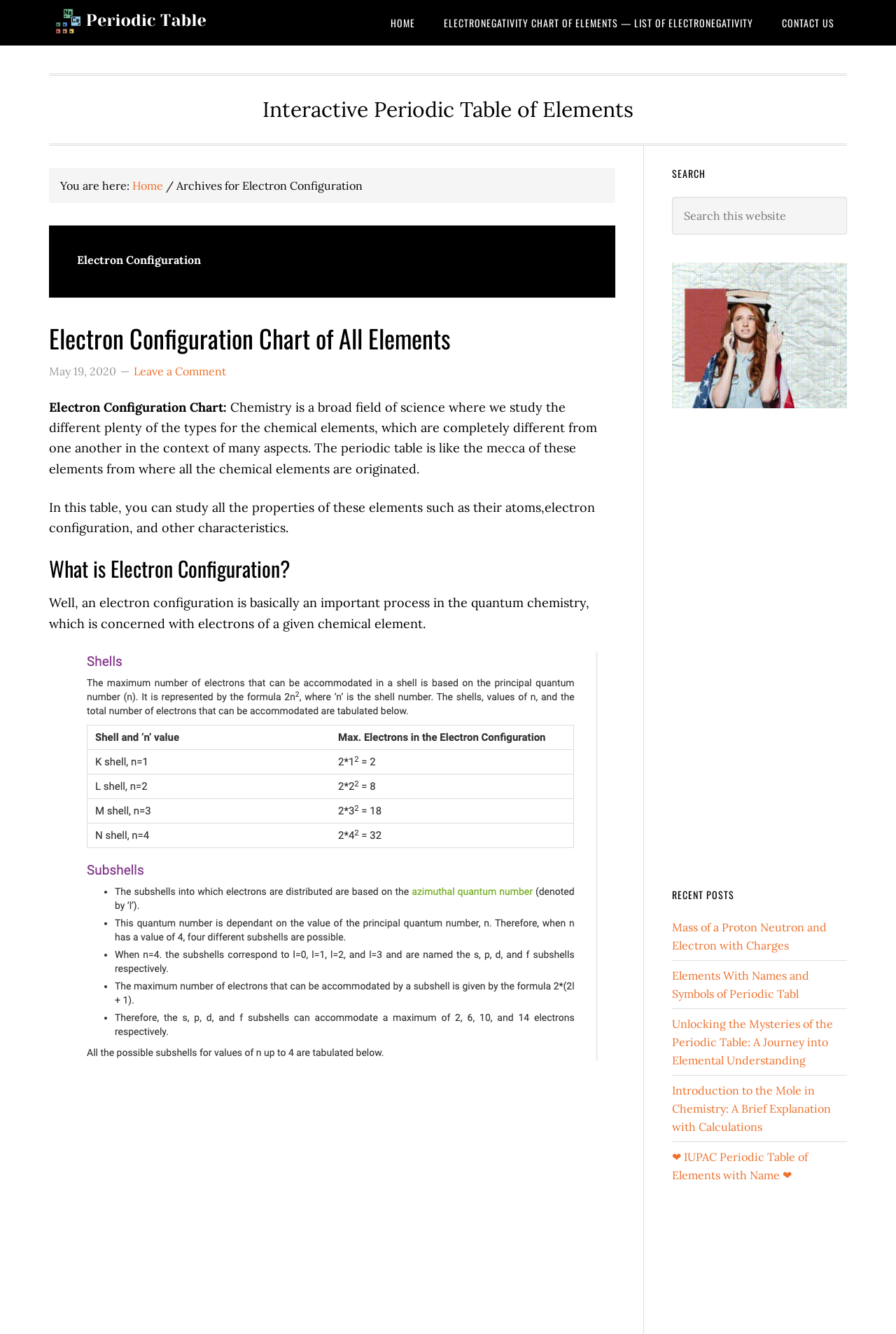Identify the bounding box coordinates for the UI element described as: "Contact Us".

[0.859, 0.0, 0.945, 0.034]